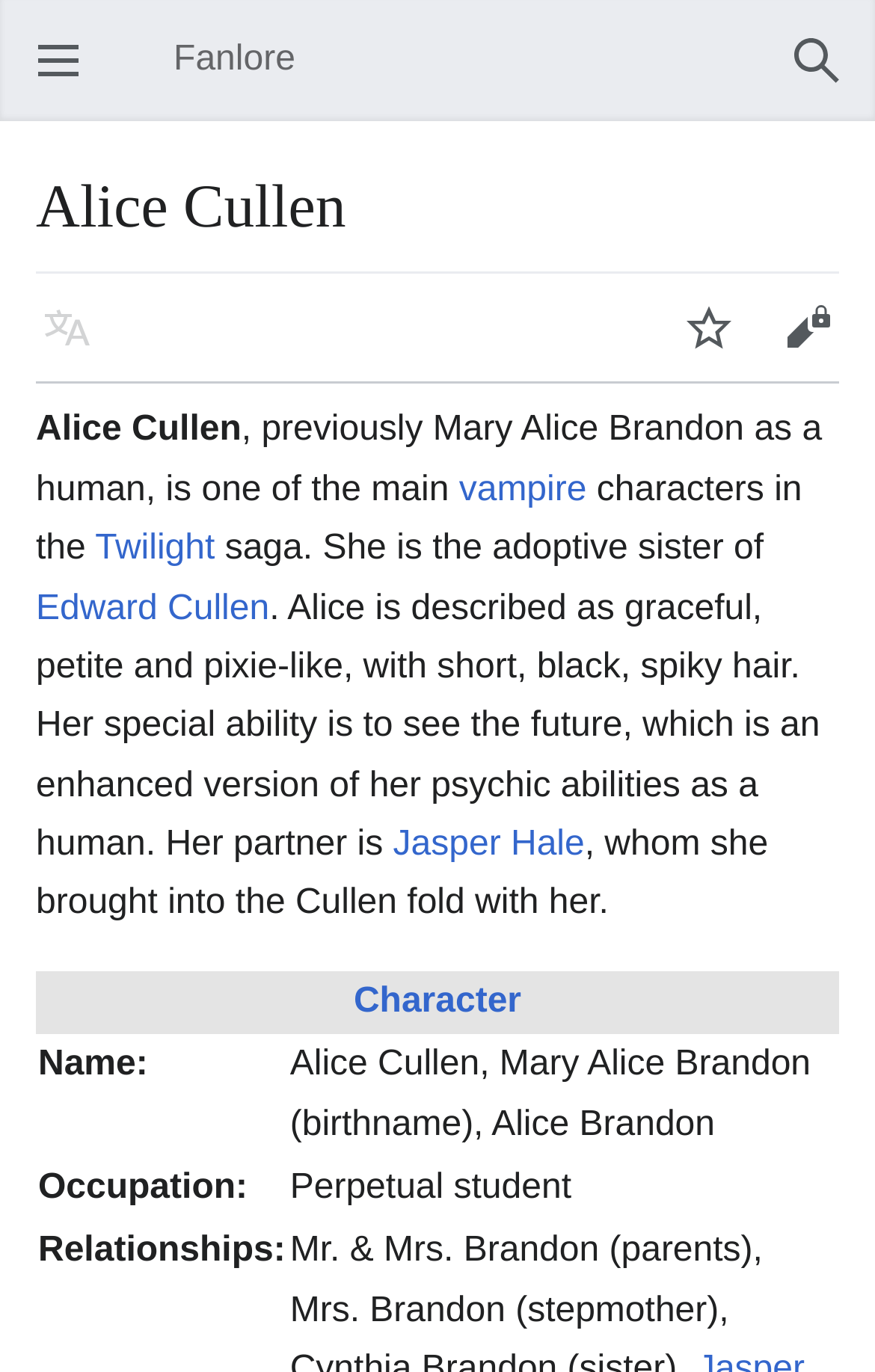Summarize the webpage comprehensively, mentioning all visible components.

The webpage is about Alice Cullen, a character from the Twilight saga. At the top left corner, there is a button to open the main menu. Next to it, there is a label with the same text. On the top right side, there is a navigation section for user navigation, which includes a search button and several other buttons for language, watching, and editing.

Below the navigation section, there is a heading with the title "Alice Cullen". Following this heading, there is a brief description of Alice Cullen, stating that she is a vampire and one of the main characters in the Twilight saga. The description also mentions her adoptive sister, Edward Cullen, and her partner, Jasper Hale.

The webpage also includes a table with three rows, each containing information about Alice Cullen's character. The first row has a column header labeled "Character", and the second and third rows have grid cells with labels and values for "Name" and "Occupation", respectively. The values for "Name" include Alice Cullen, Mary Alice Brandon, and Alice Brandon, and the value for "Occupation" is "Perpetual student".